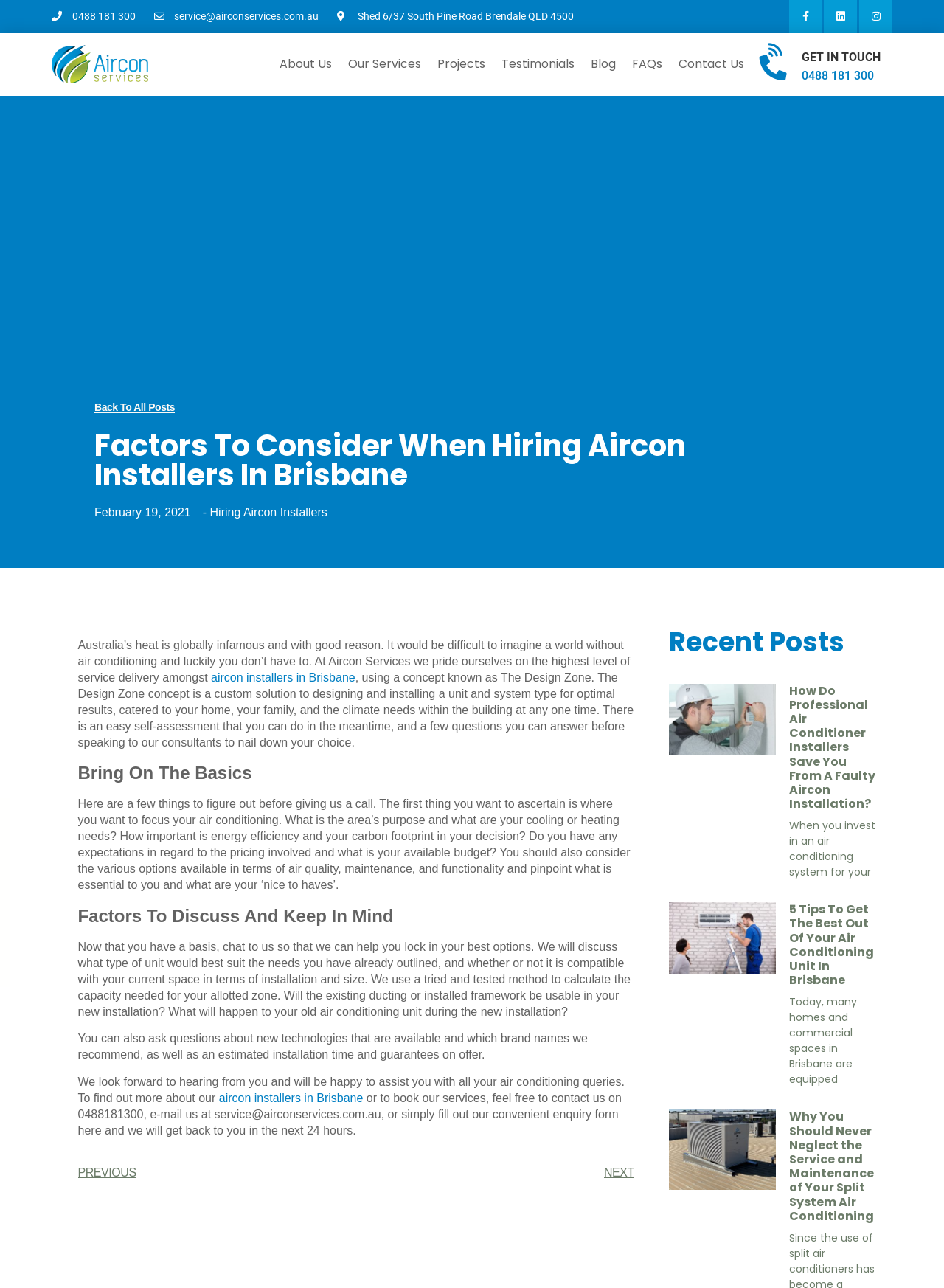Given the description About Us, predict the bounding box coordinates of the UI element. Ensure the coordinates are in the format (top-left x, top-left y, bottom-right x, bottom-right y) and all values are between 0 and 1.

[0.29, 0.039, 0.358, 0.061]